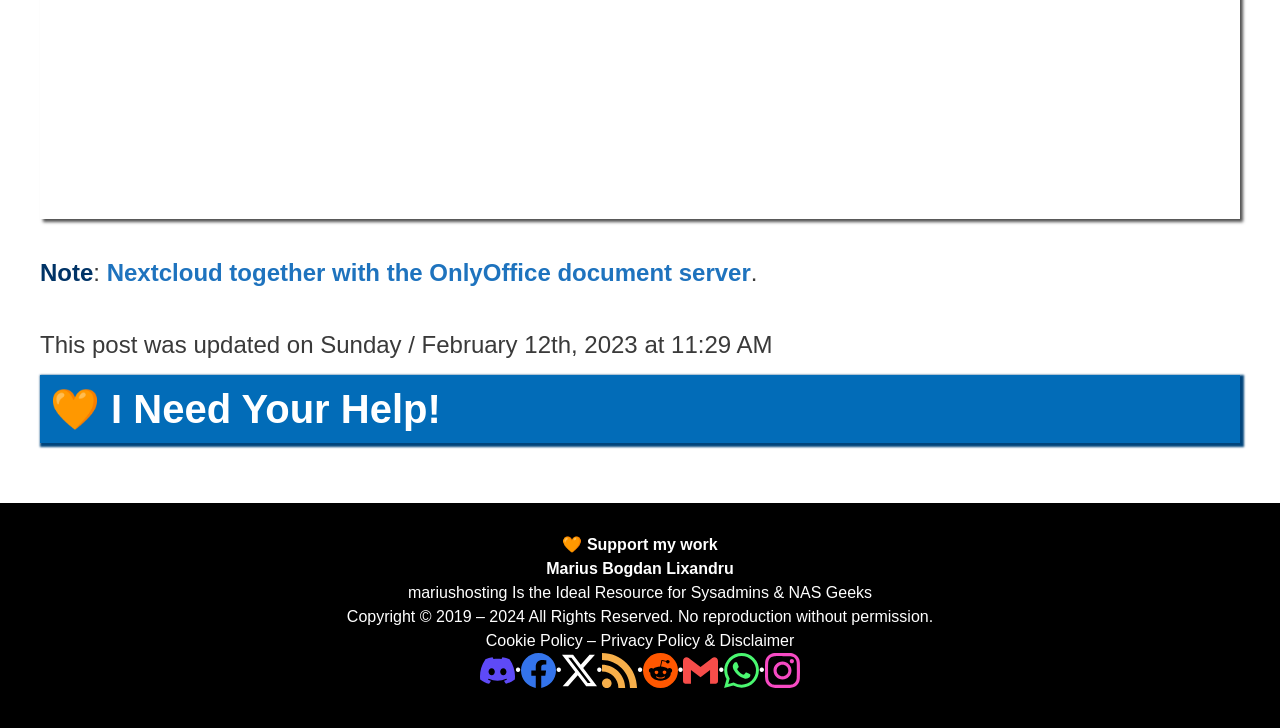Based on the element description: "Gmail", identify the UI element and provide its bounding box coordinates. Use four float numbers between 0 and 1, [left, top, right, bottom].

[0.534, 0.908, 0.561, 0.931]